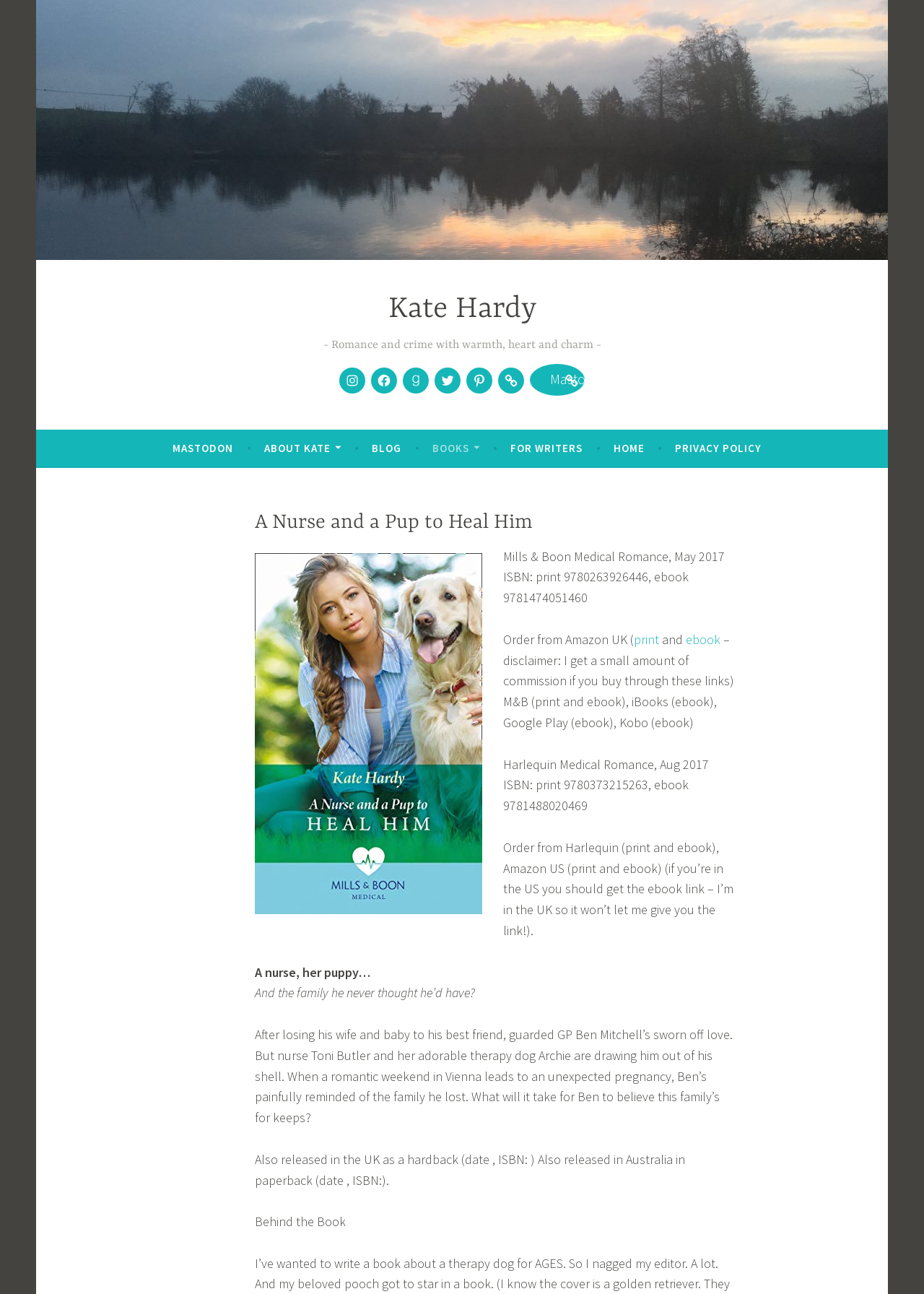Identify the bounding box coordinates for the UI element described as follows: "Kate Hardy". Ensure the coordinates are four float numbers between 0 and 1, formatted as [left, top, right, bottom].

[0.42, 0.226, 0.58, 0.252]